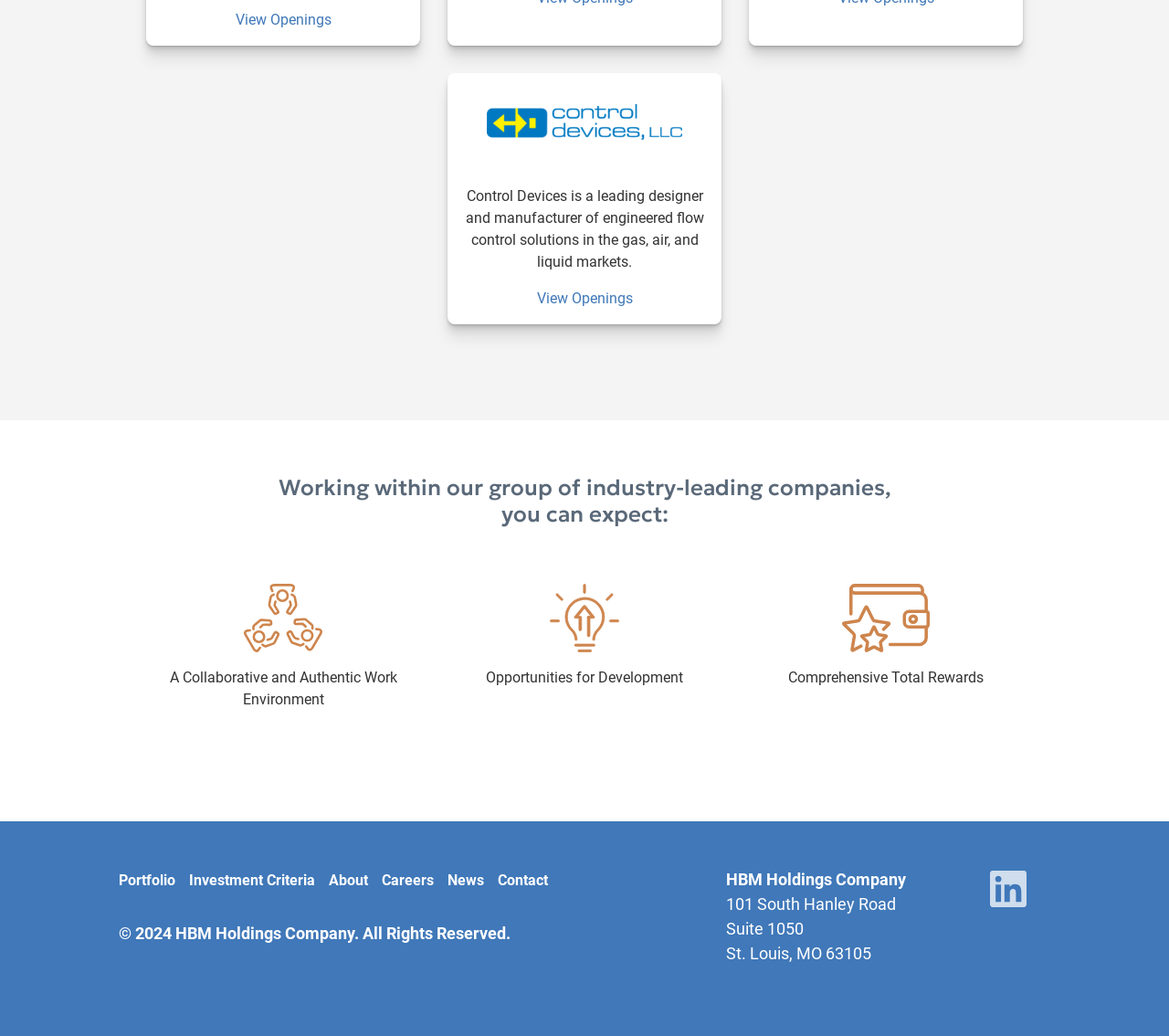Kindly determine the bounding box coordinates for the area that needs to be clicked to execute this instruction: "Visit the portfolio page".

[0.101, 0.839, 0.15, 0.86]